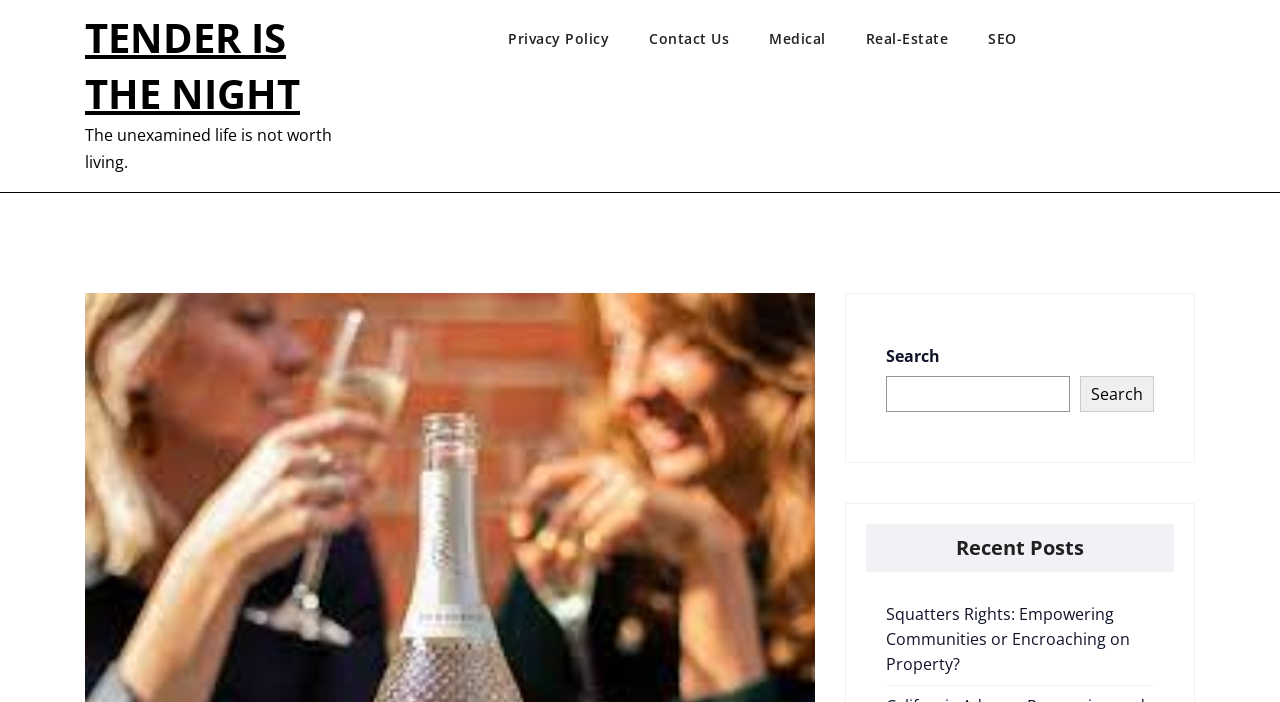Can you determine the main header of this webpage?

TENDER IS THE NIGHT